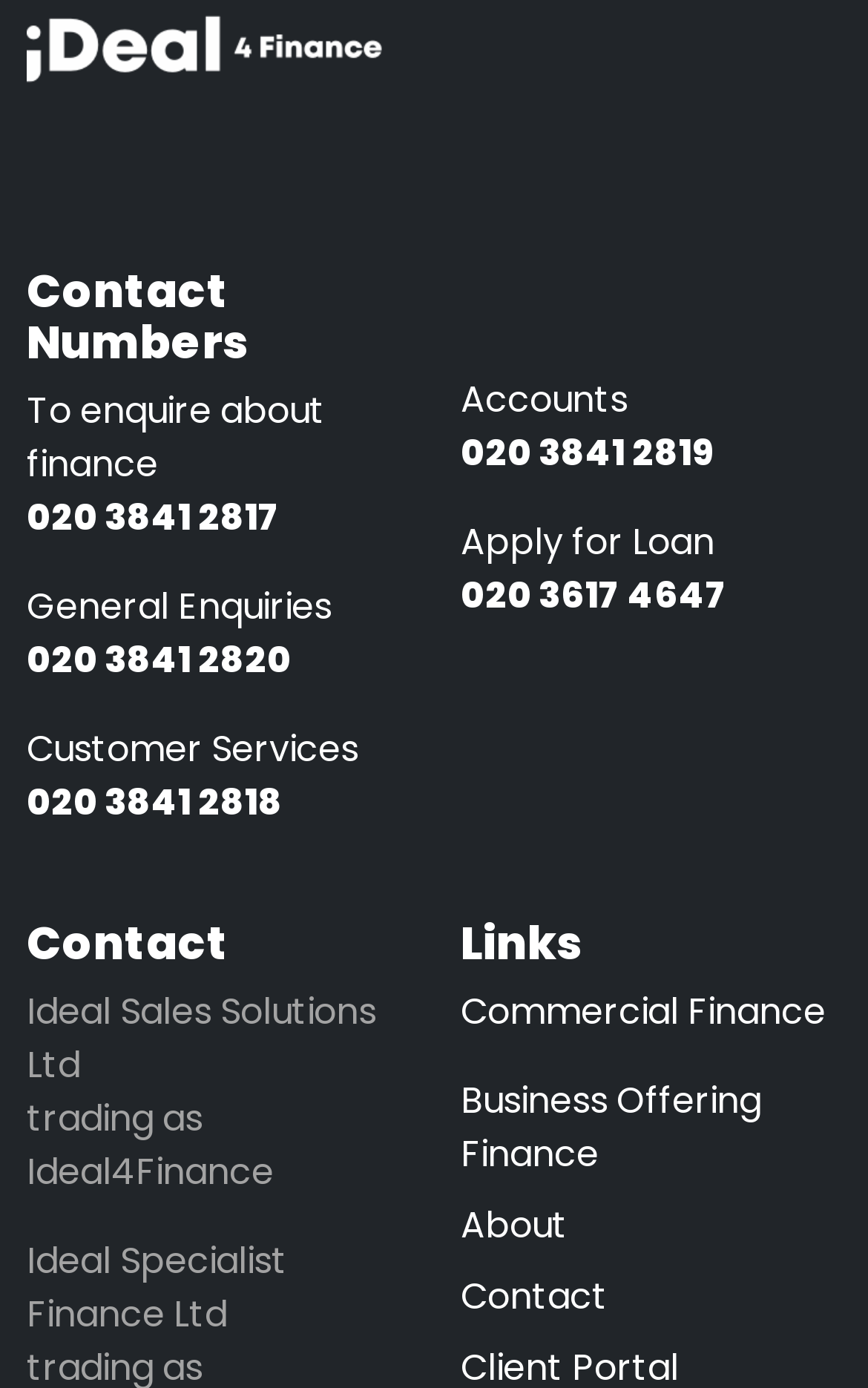Please indicate the bounding box coordinates for the clickable area to complete the following task: "Call 020 3841 2817 for finance enquiry". The coordinates should be specified as four float numbers between 0 and 1, i.e., [left, top, right, bottom].

[0.031, 0.354, 0.469, 0.418]